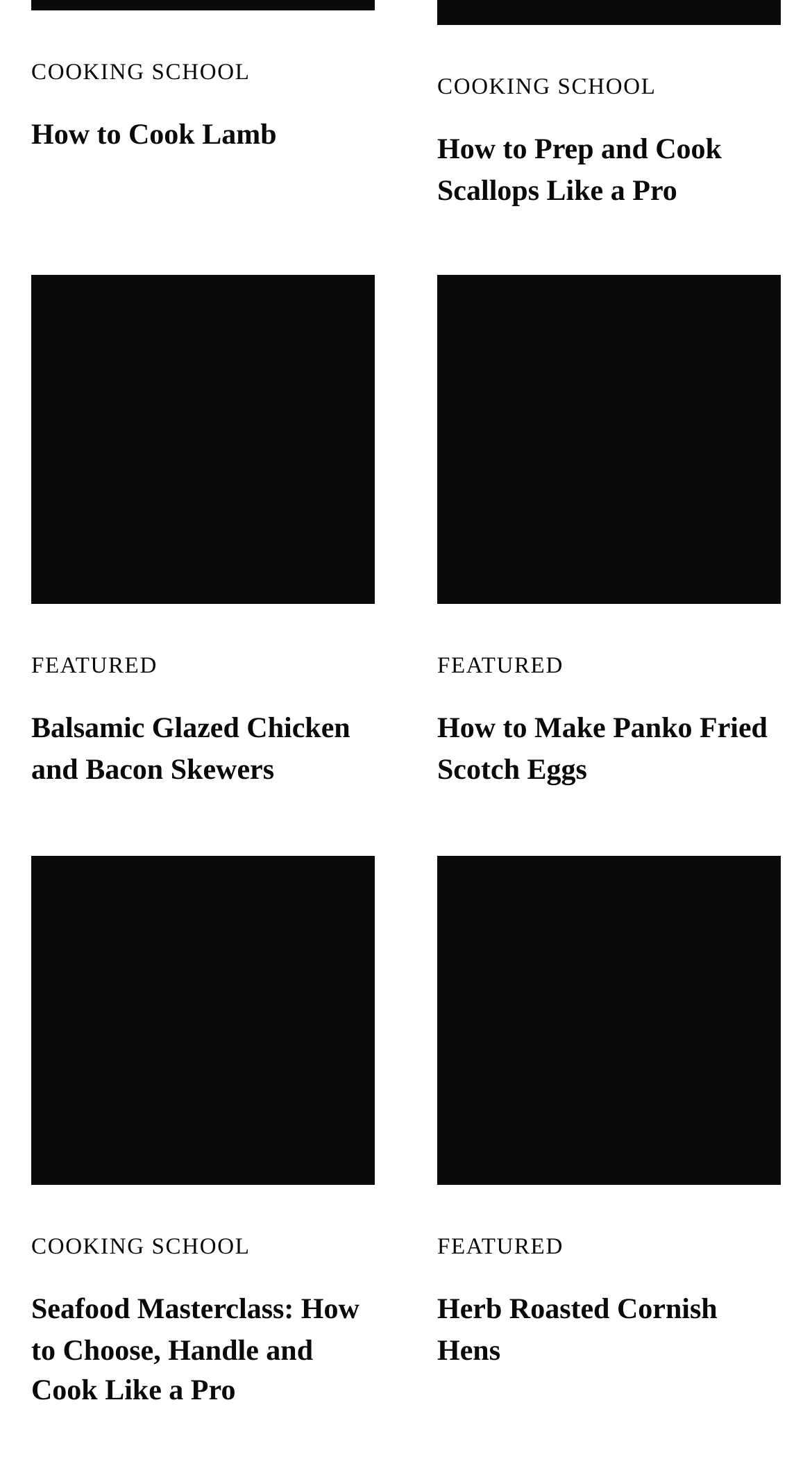Use a single word or phrase to answer the question:
What type of dish is 'Balsamic Glazed Chicken Bacon Skewers'?

Appetizer